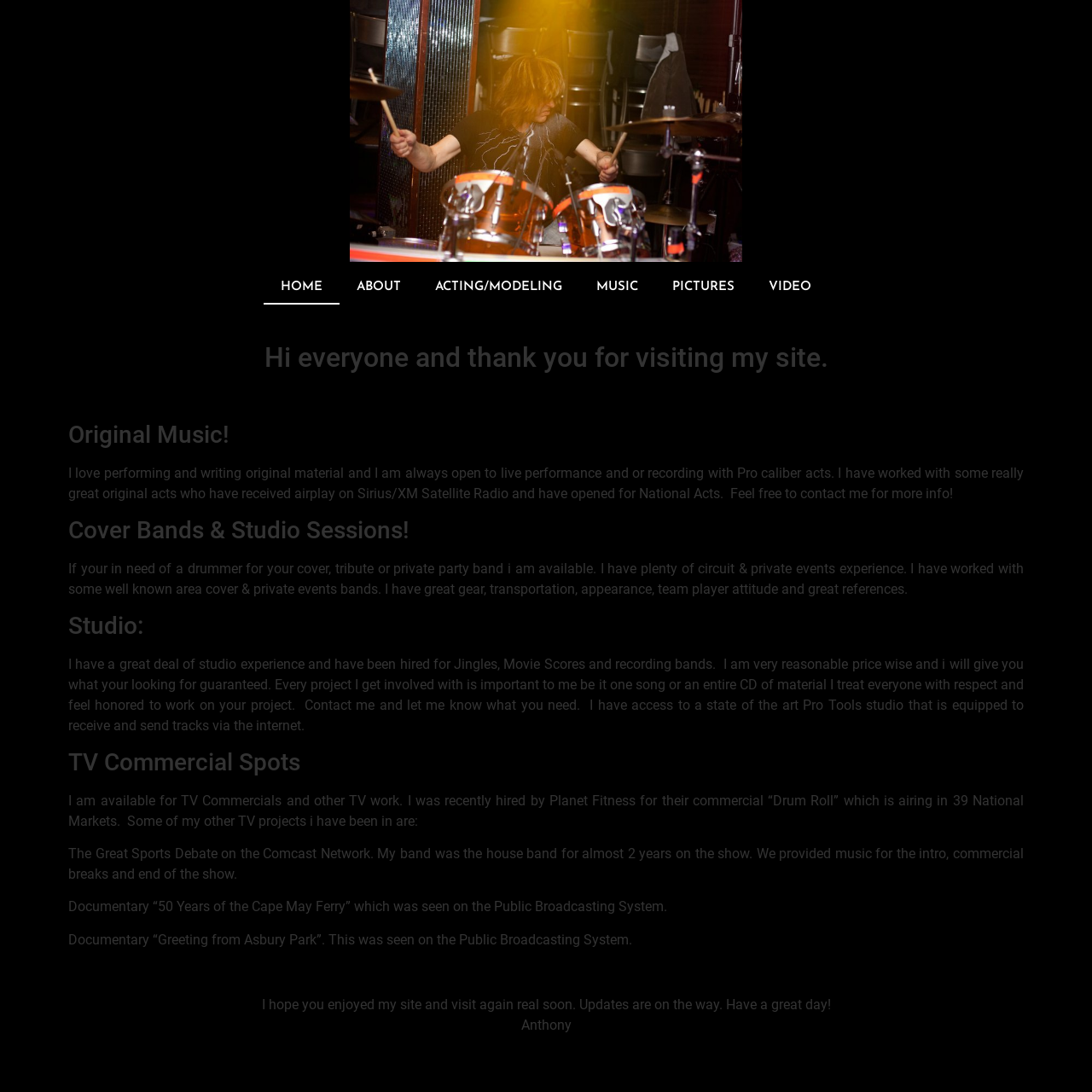Provide a short, one-word or phrase answer to the question below:
What type of studio experience does Anthony Liberto have?

Pro Tools studio